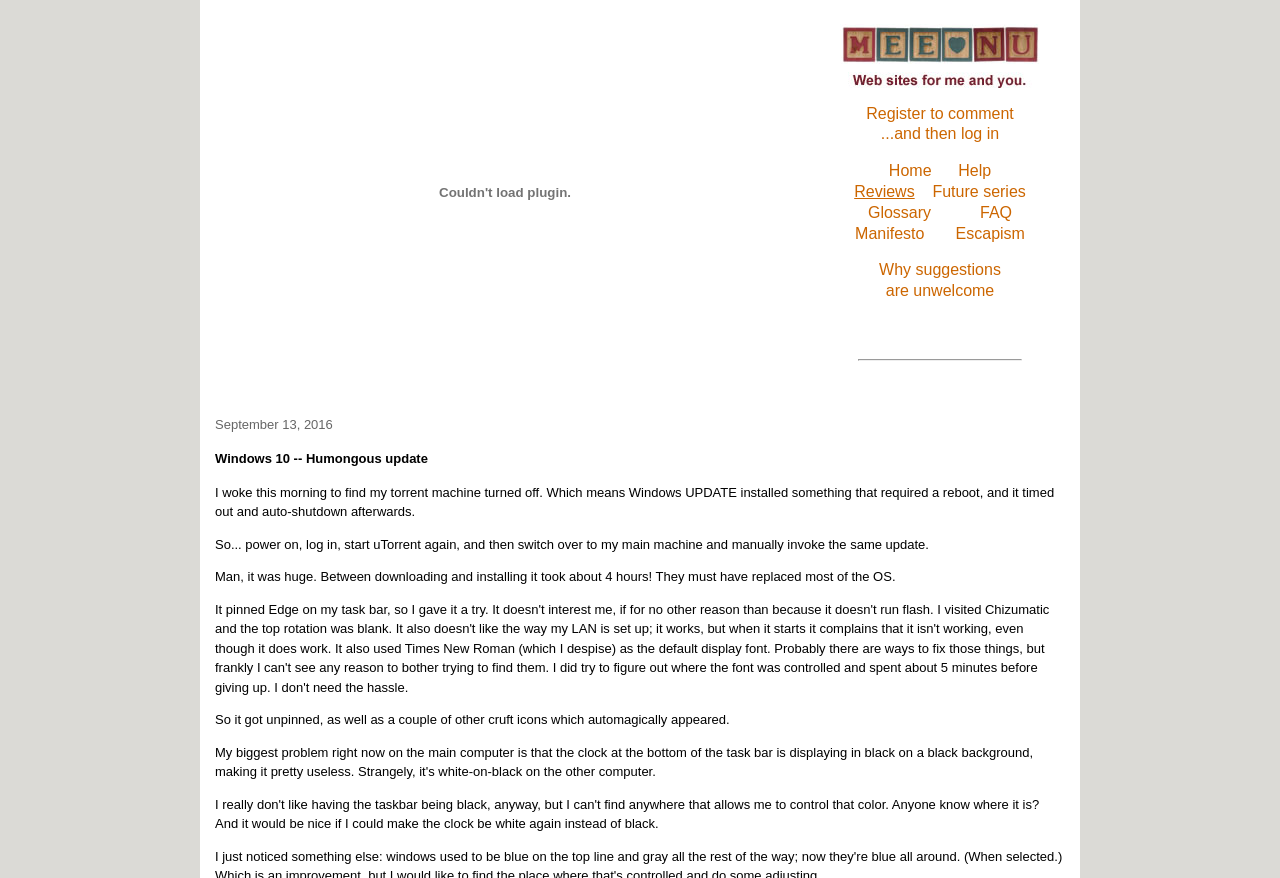Analyze the image and provide a detailed answer to the question: How long did the Windows update take?

The text states that the update took about 4 hours to complete, including both downloading and installing the update. This suggests that the update was quite large and significant.